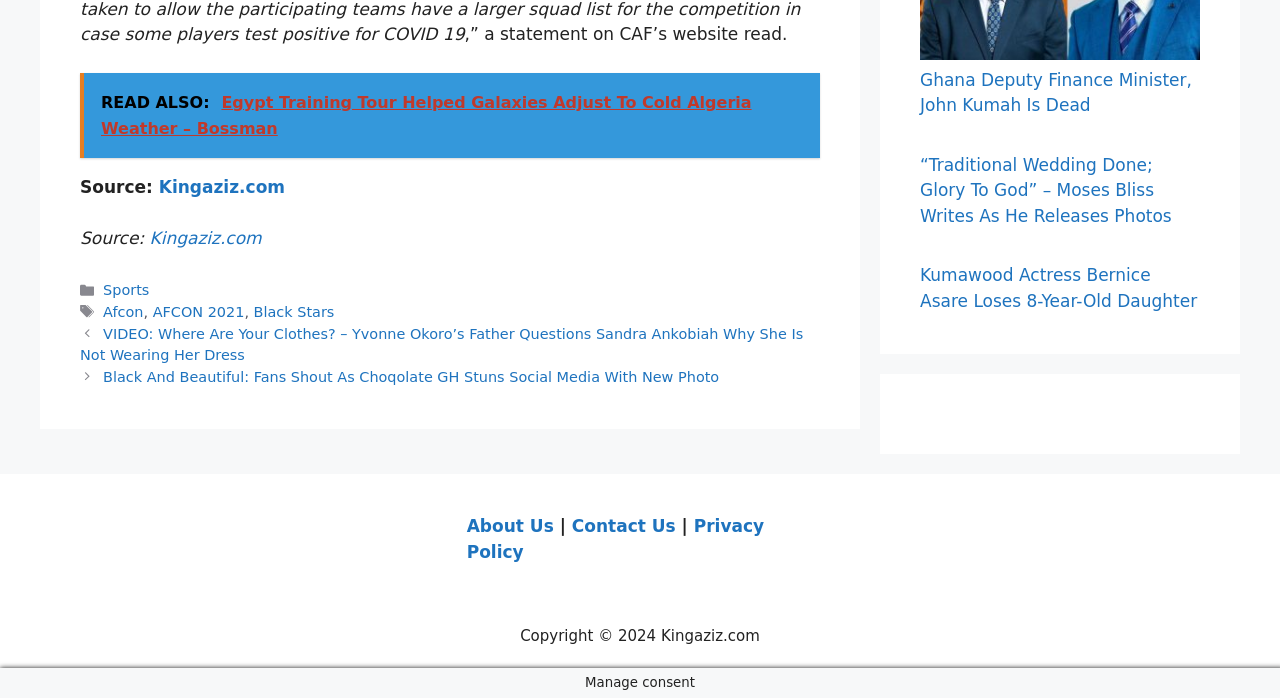Extract the bounding box for the UI element that matches this description: "Black Stars".

[0.198, 0.436, 0.261, 0.459]